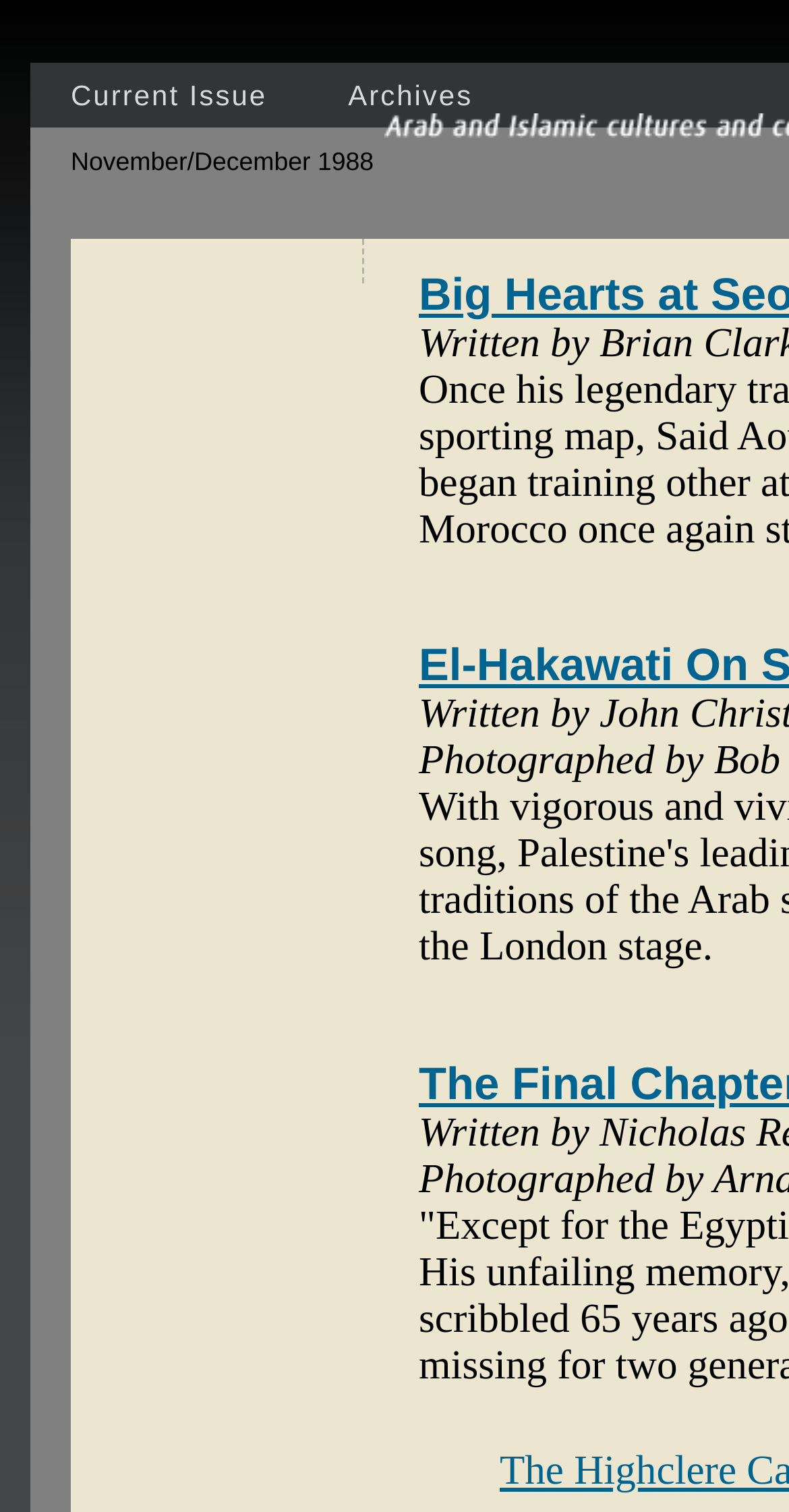Identify the bounding box of the HTML element described as: "Current Issue".

[0.038, 0.041, 0.39, 0.084]